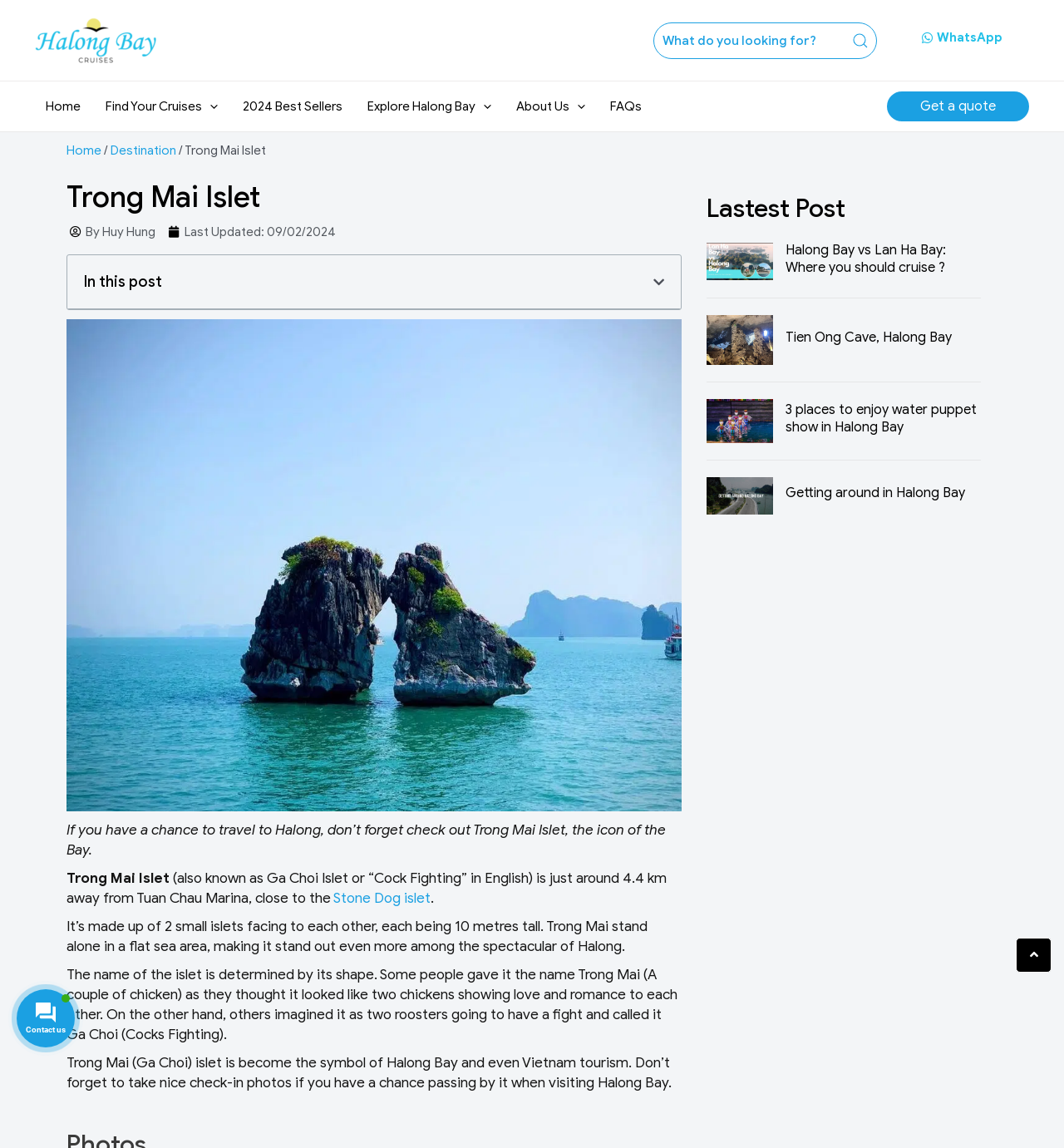Given the element description "Getting around in Halong Bay" in the screenshot, predict the bounding box coordinates of that UI element.

[0.738, 0.422, 0.907, 0.437]